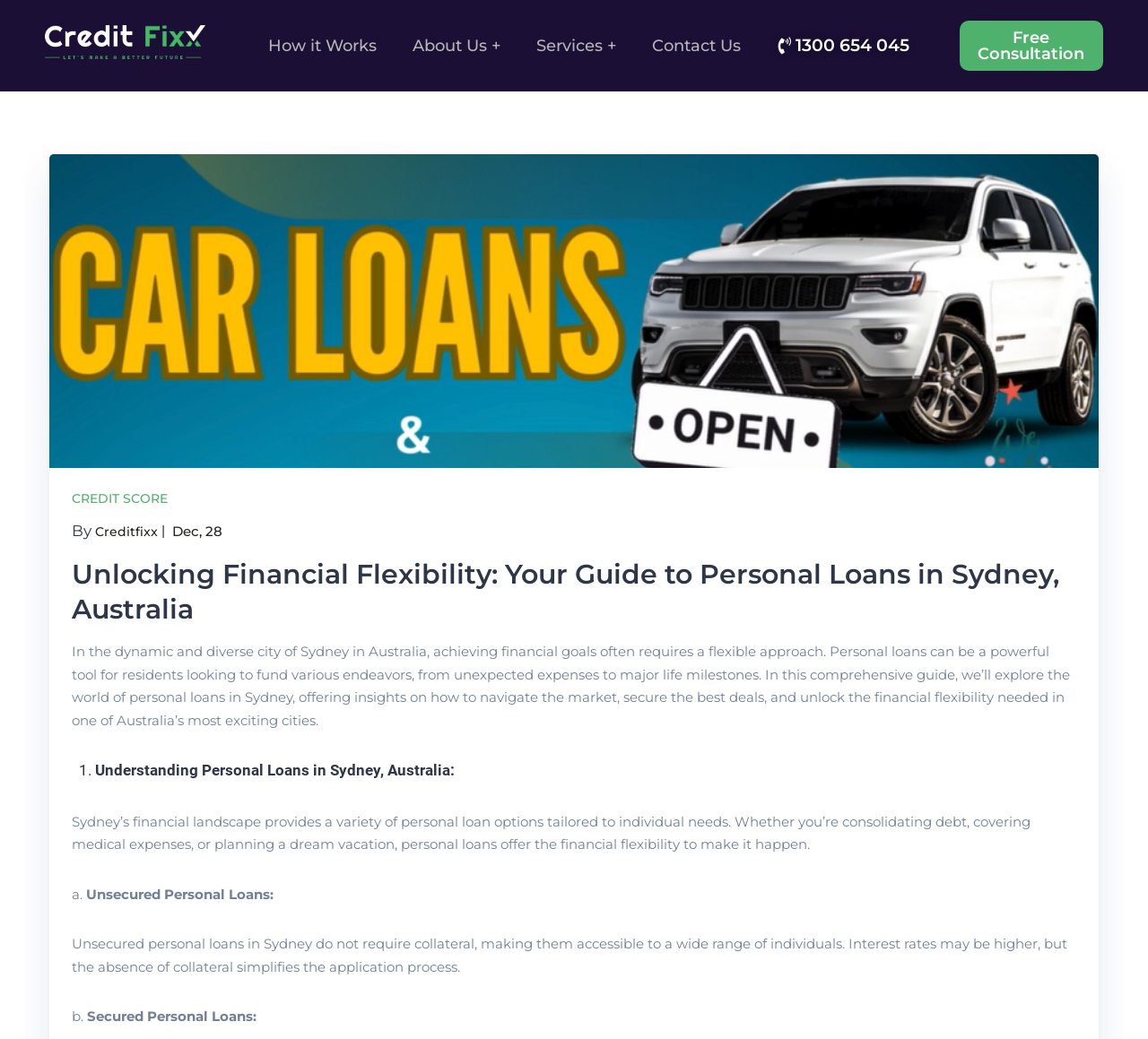Examine the screenshot and answer the question in as much detail as possible: What is the purpose of personal loans?

I found that the webpage explains that personal loans can be used to fund various endeavors, such as consolidating debt, covering medical expenses, or planning a dream vacation, as mentioned in the second paragraph.